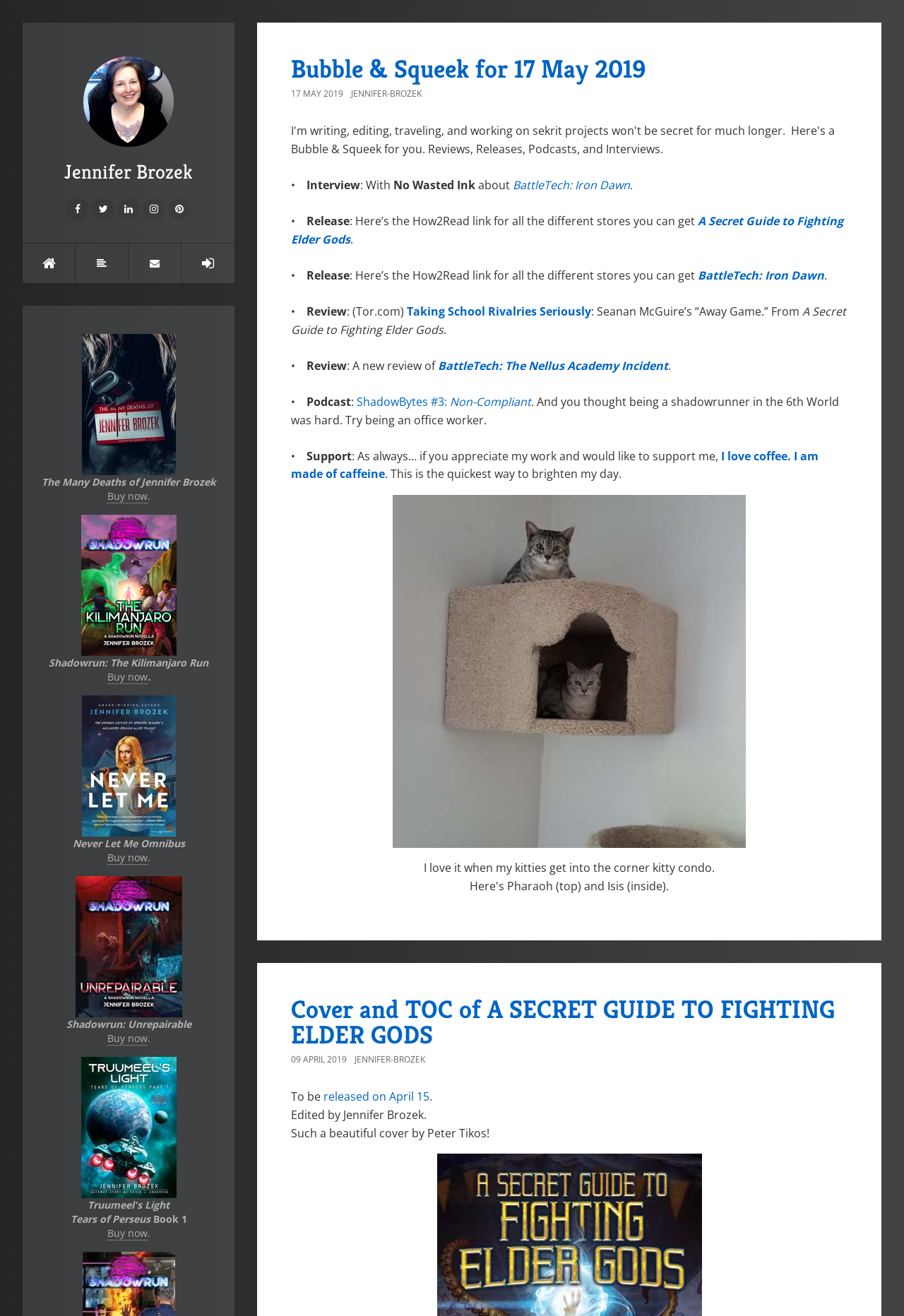Identify the bounding box for the element characterized by the following description: "For Employees".

None